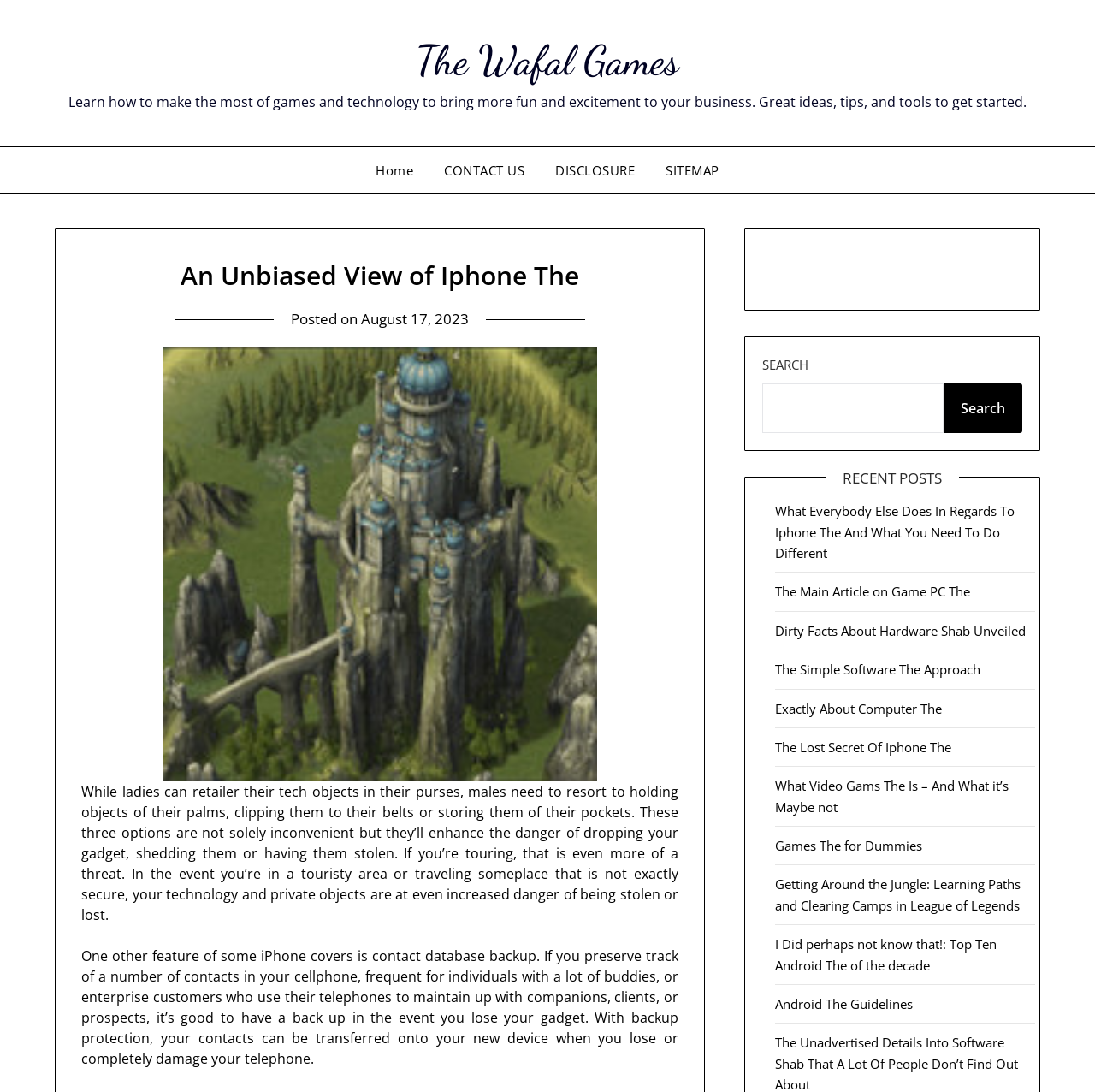What is the purpose of some iPhone covers?
Please answer the question with as much detail as possible using the screenshot.

According to the text on the webpage, some iPhone covers have a feature that allows for contact database backup, which means that if the user loses their device, their contacts can be transferred to a new device.